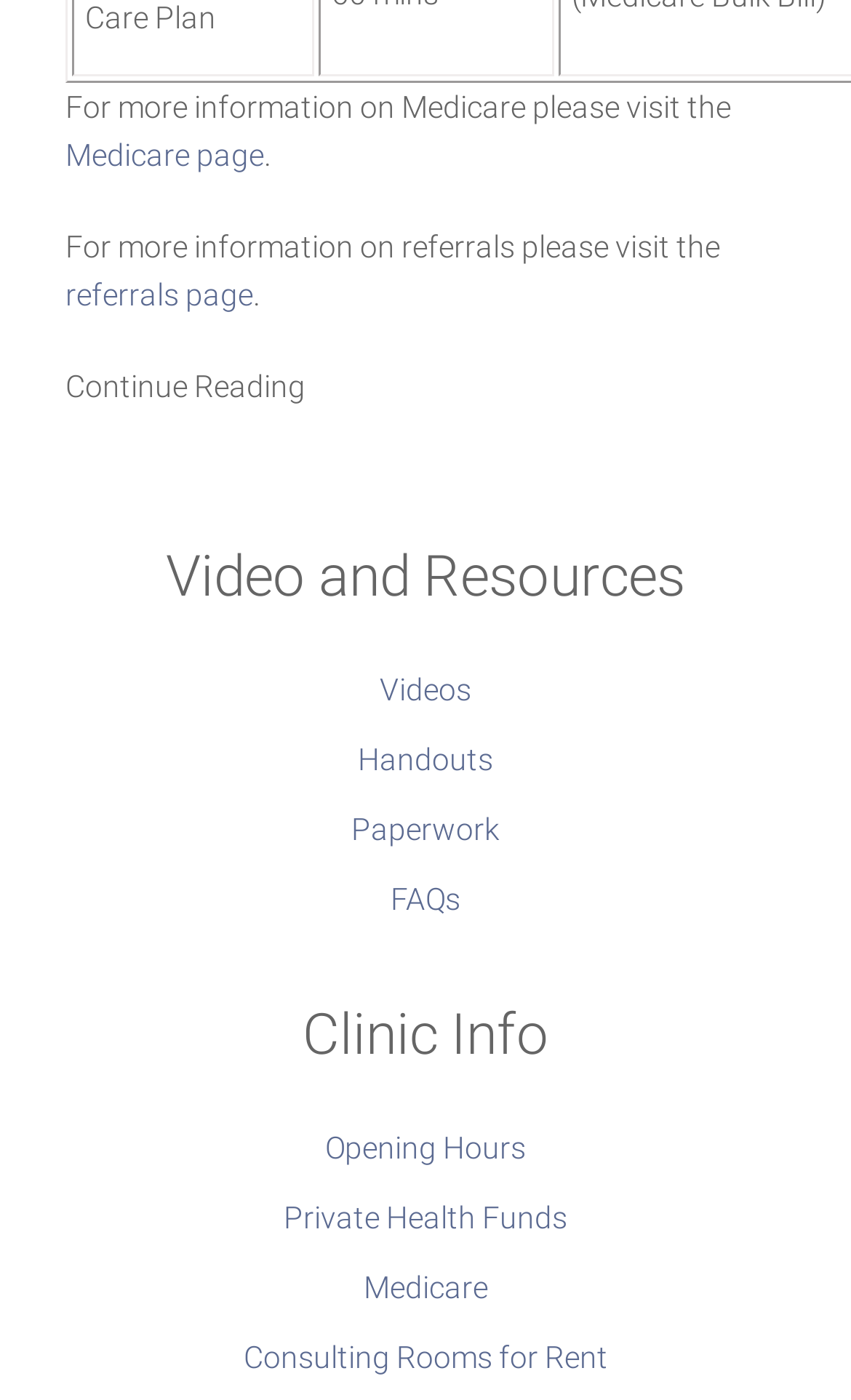Please provide the bounding box coordinates for the element that needs to be clicked to perform the following instruction: "view opening hours". The coordinates should be given as four float numbers between 0 and 1, i.e., [left, top, right, bottom].

[0.077, 0.794, 0.923, 0.844]